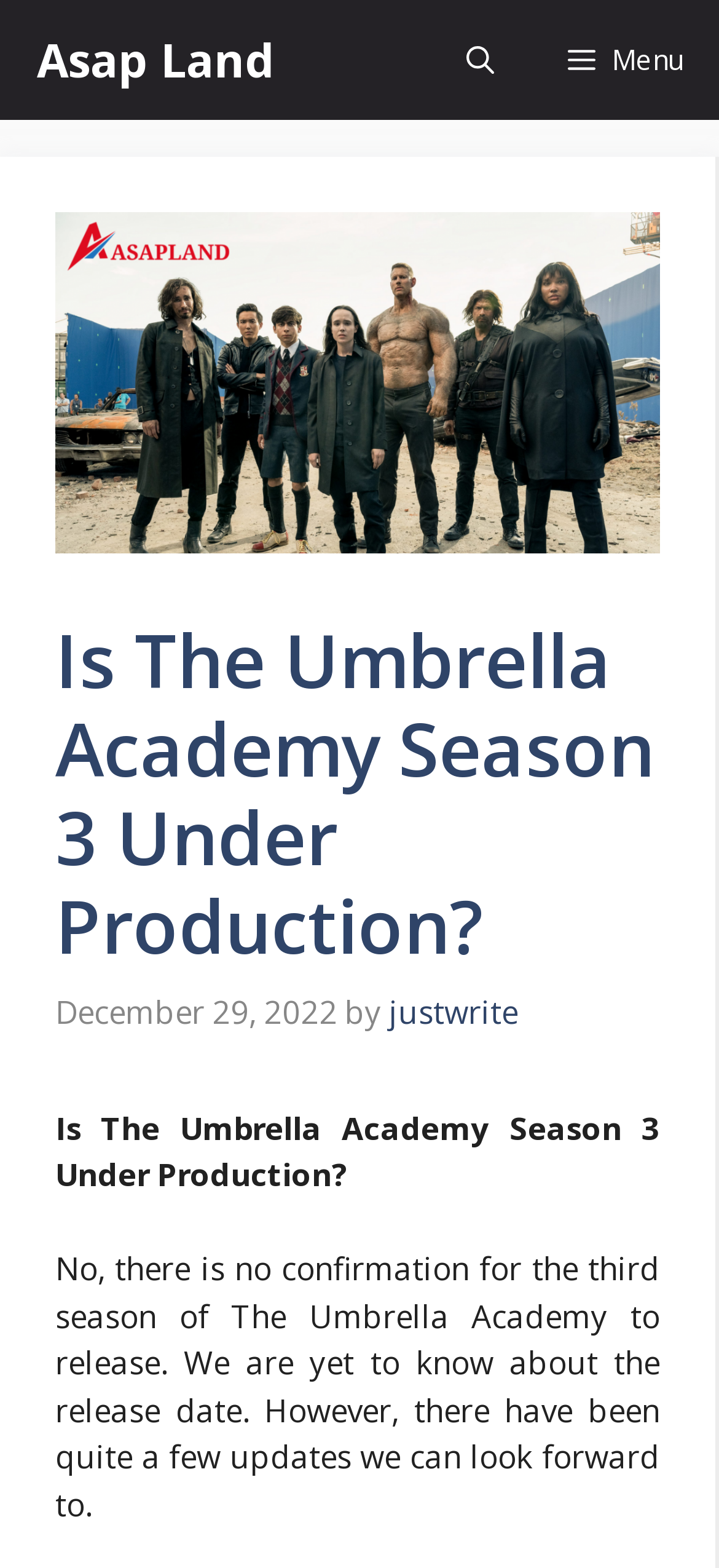What is the date of the article?
Using the image provided, answer with just one word or phrase.

December 29, 2022